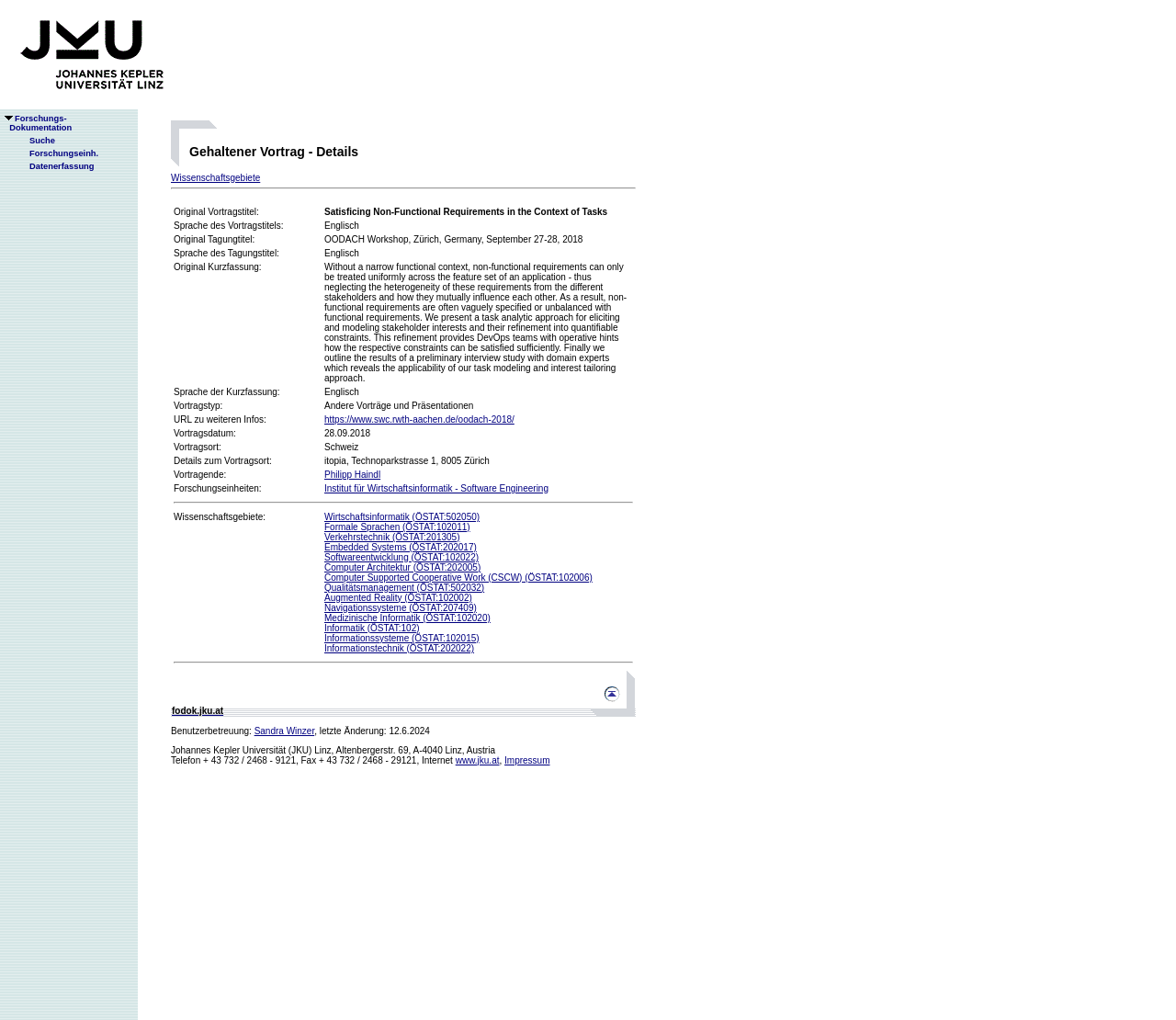In which language is the talk presented?
Look at the screenshot and respond with a single word or phrase.

English